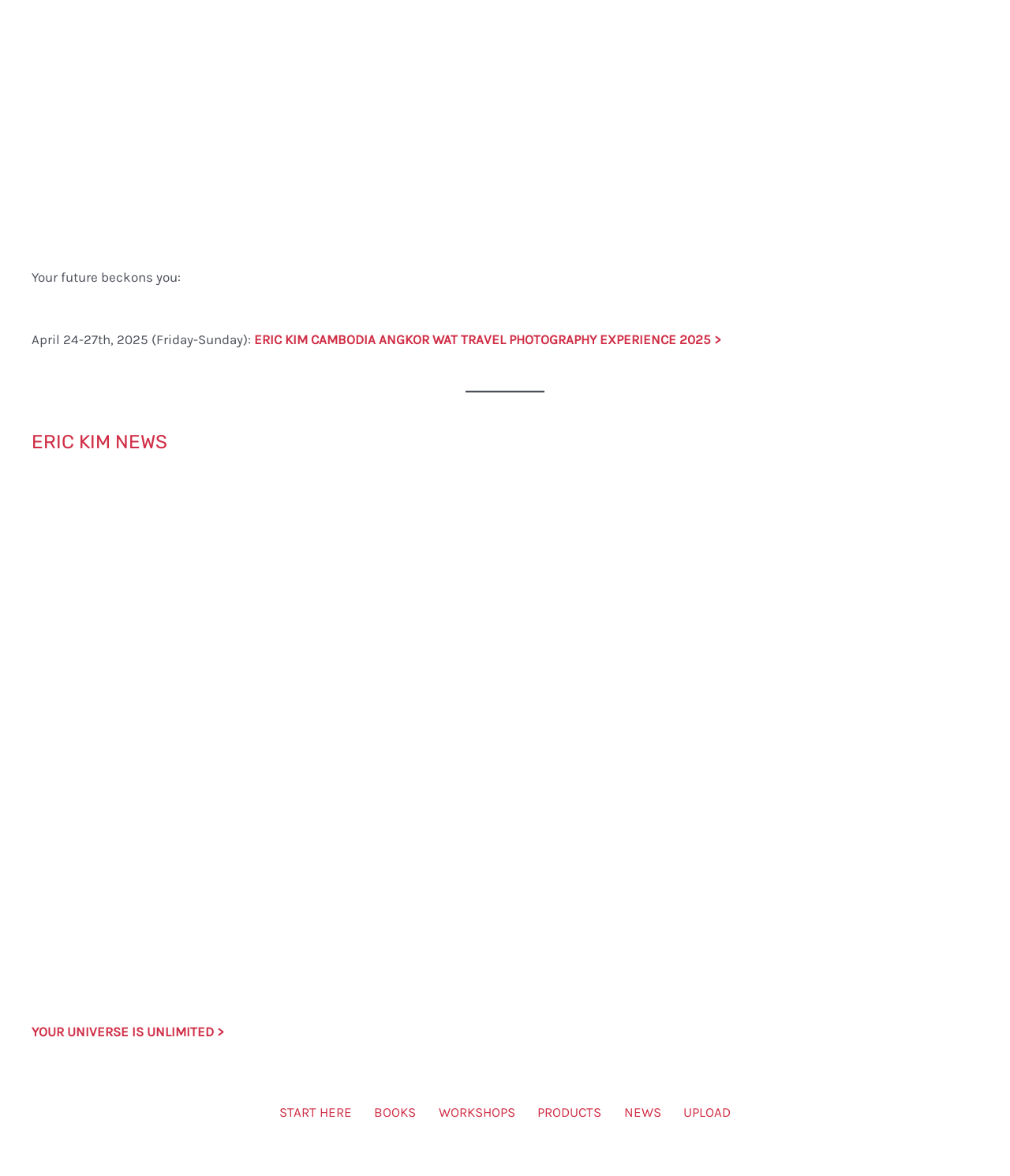Please identify the bounding box coordinates of the region to click in order to complete the task: "Check NEWS". The coordinates must be four float numbers between 0 and 1, specified as [left, top, right, bottom].

[0.598, 0.935, 0.648, 0.957]